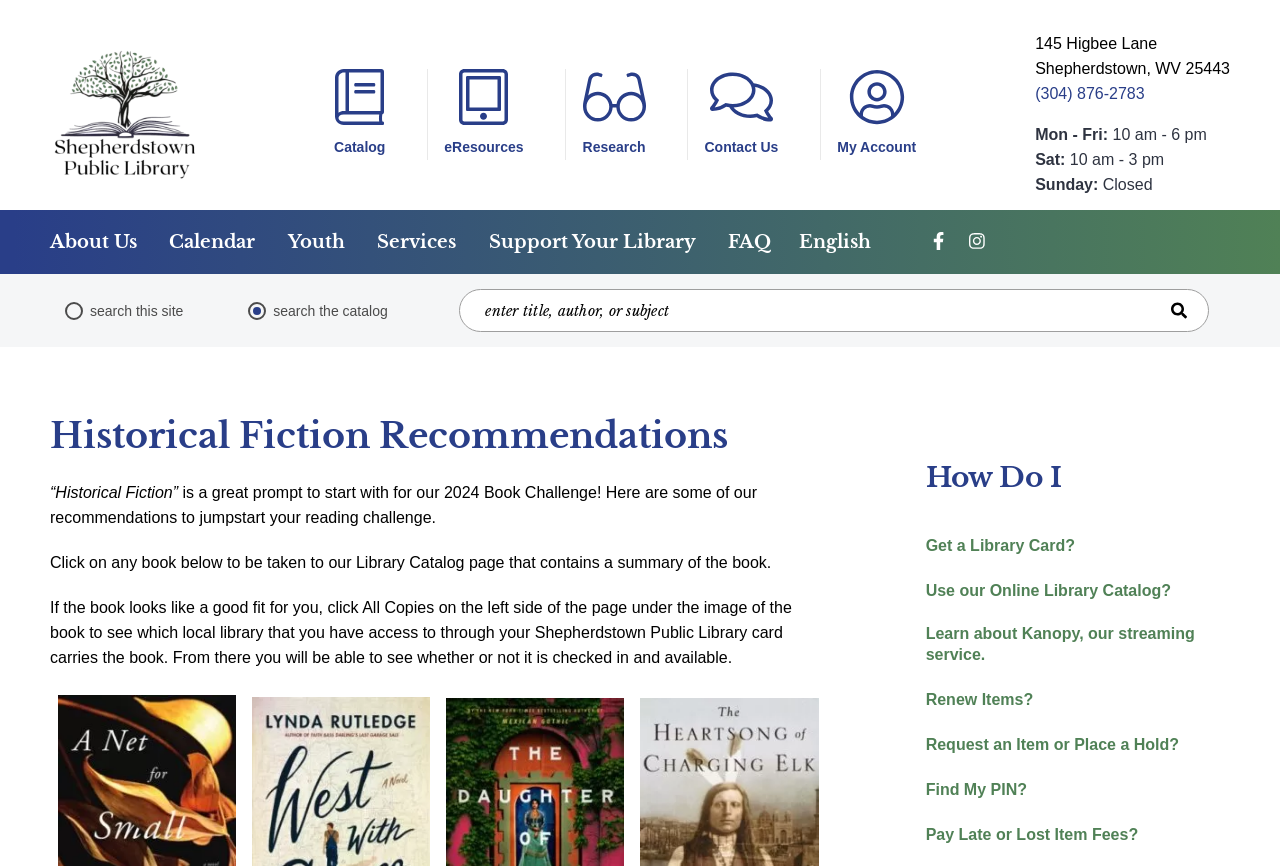Provide the bounding box coordinates for the UI element described in this sentence: "Calendar". The coordinates should be four float values between 0 and 1, i.e., [left, top, right, bottom].

[0.132, 0.264, 0.2, 0.294]